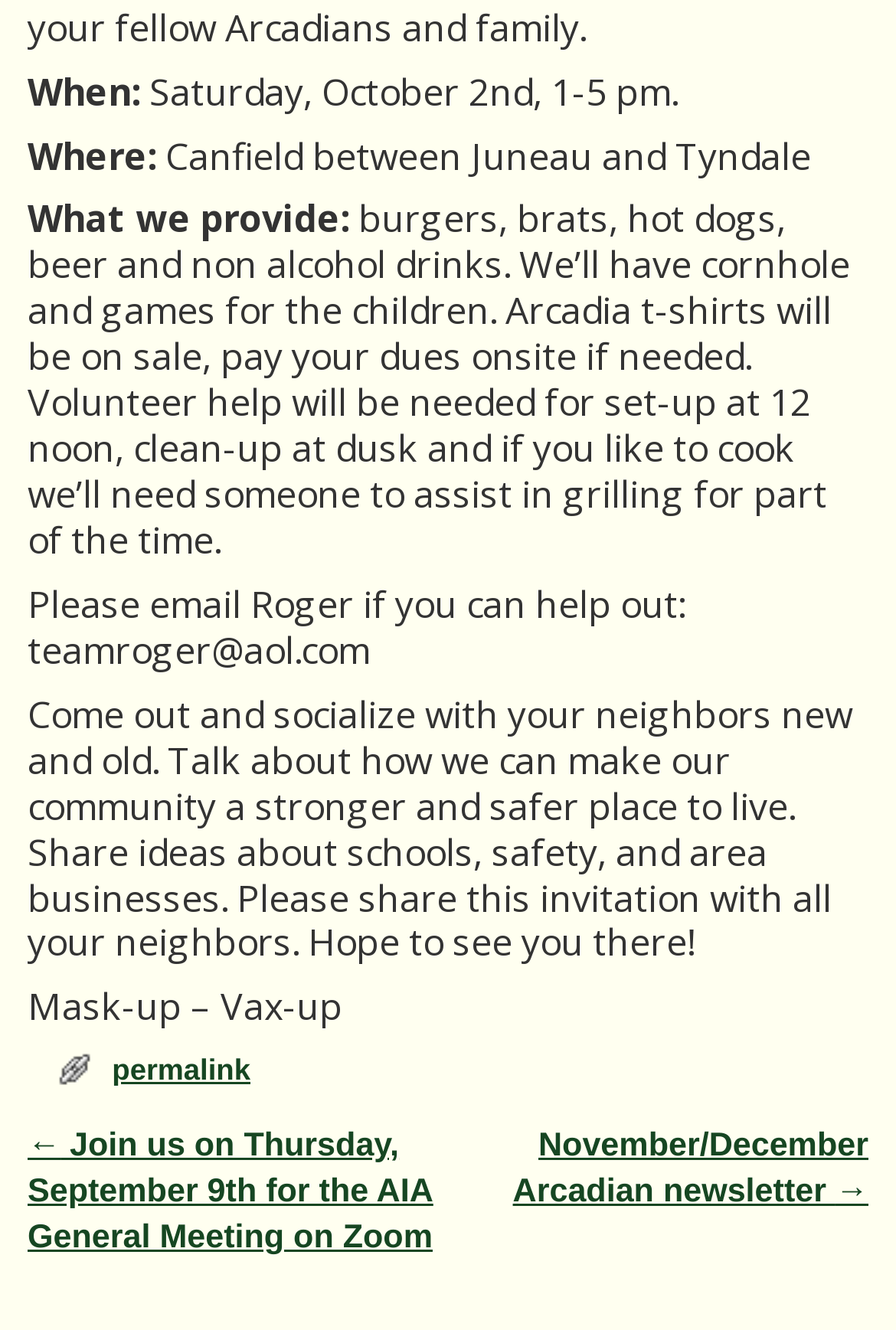Identify the bounding box for the UI element described as: "November/December Arcadian newsletter →". The coordinates should be four float numbers between 0 and 1, i.e., [left, top, right, bottom].

[0.572, 0.848, 0.969, 0.911]